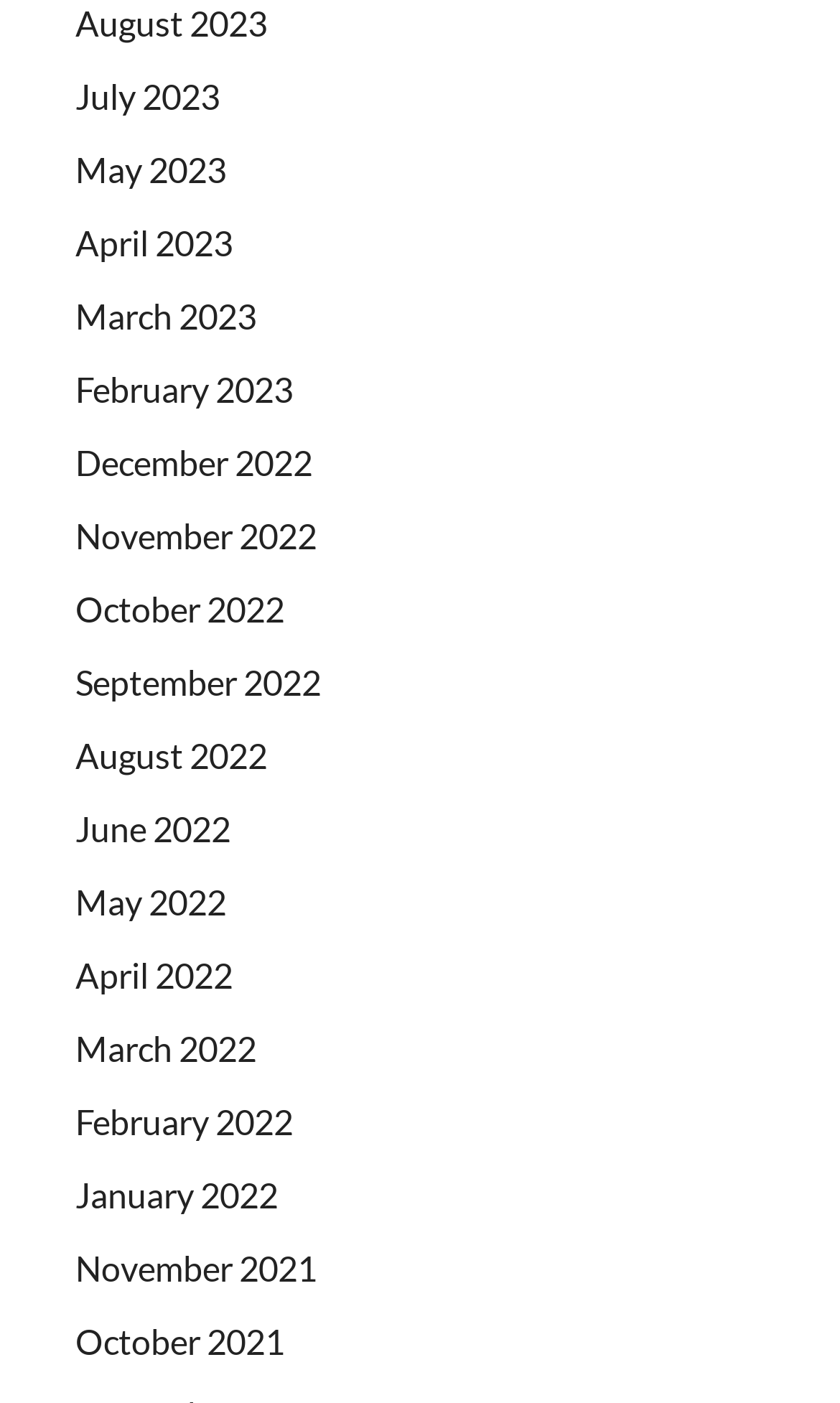Find the bounding box coordinates for the area that should be clicked to accomplish the instruction: "access March 2023".

[0.09, 0.21, 0.305, 0.239]